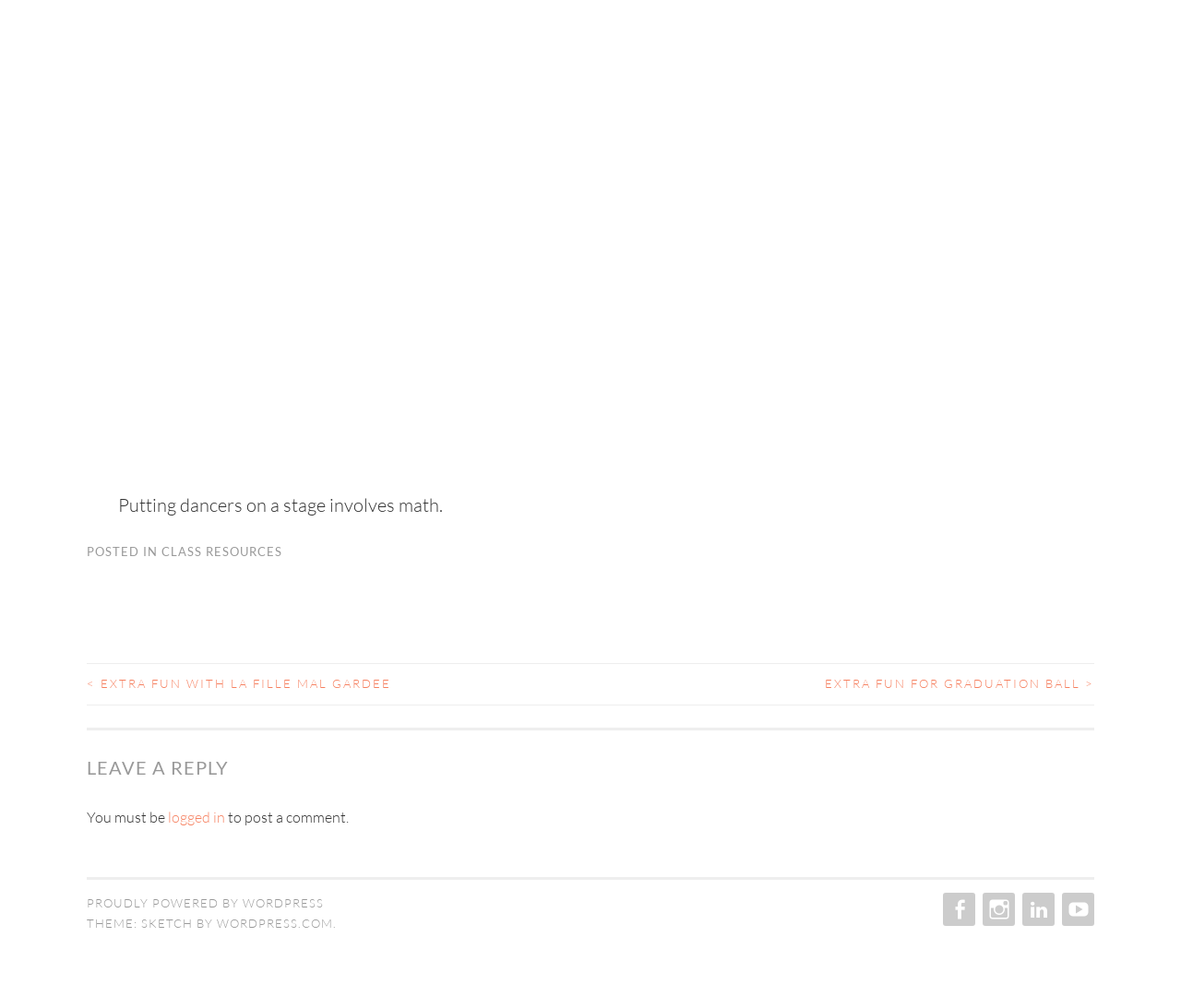What is the platform powering the website?
Answer the question in as much detail as possible.

The text 'PROUDLY POWERED BY WORDPRESS' is present at the bottom of the webpage, which suggests that the platform powering the website is WordPress.